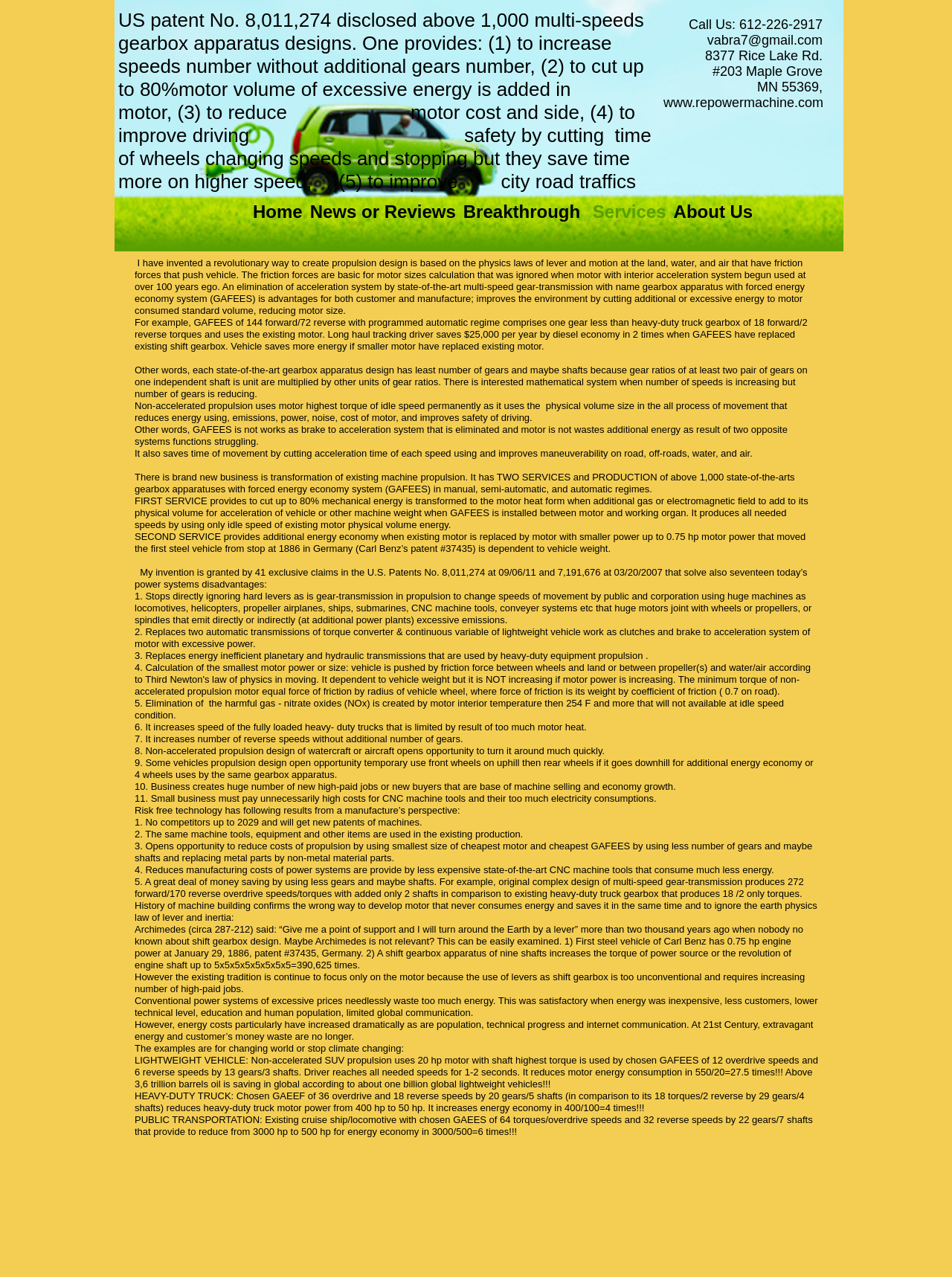How many forward and reverse speeds can the GAFEES system provide?
Answer the question with just one word or phrase using the image.

144 forward/72 reverse